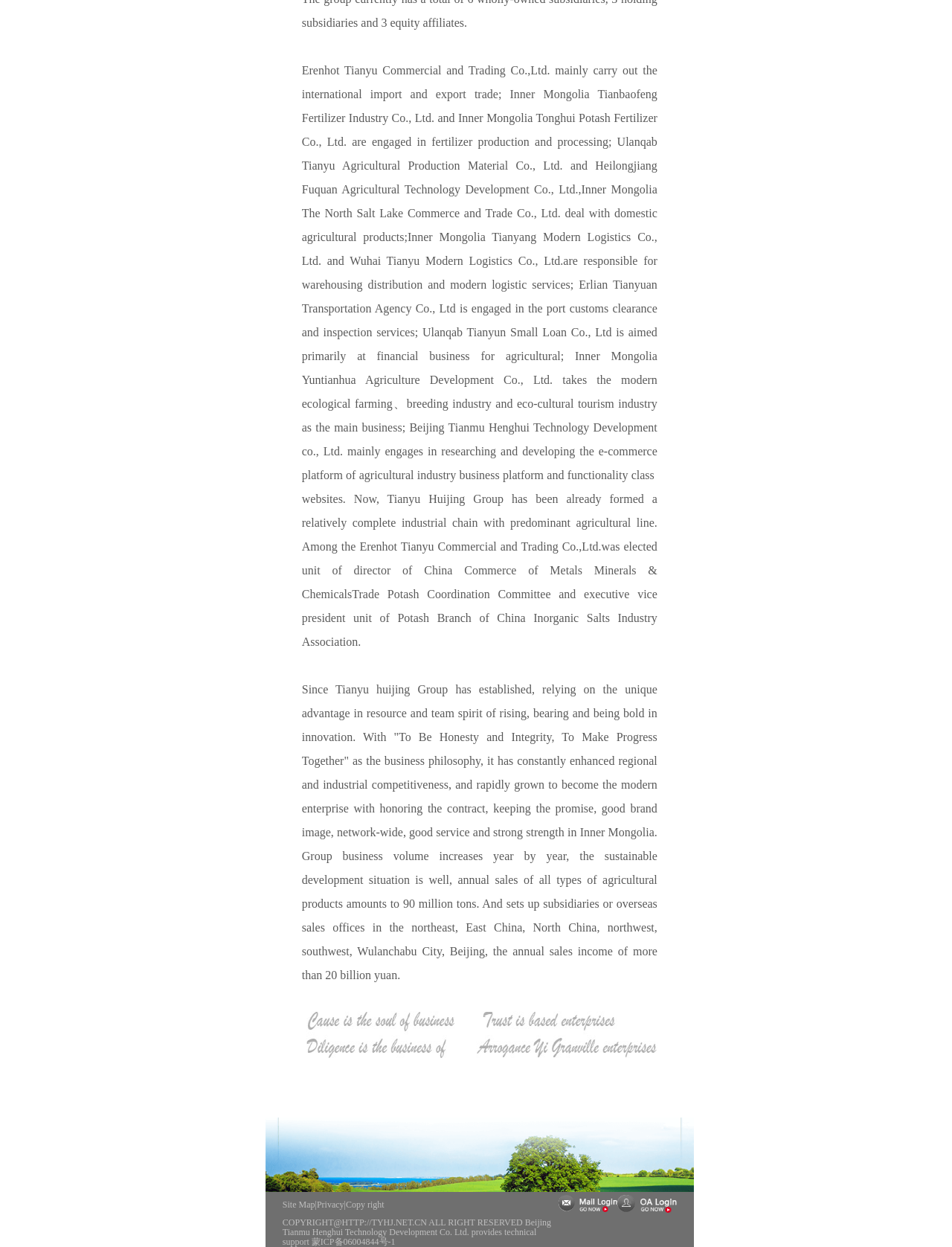What is the business philosophy of Tianyu Huijing Group?
Craft a detailed and extensive response to the question.

According to the StaticText element with bounding box coordinates [0.317, 0.548, 0.69, 0.787], the business philosophy of Tianyu Huijing Group is 'To Be Honesty and Integrity, To Make Progress Together'.